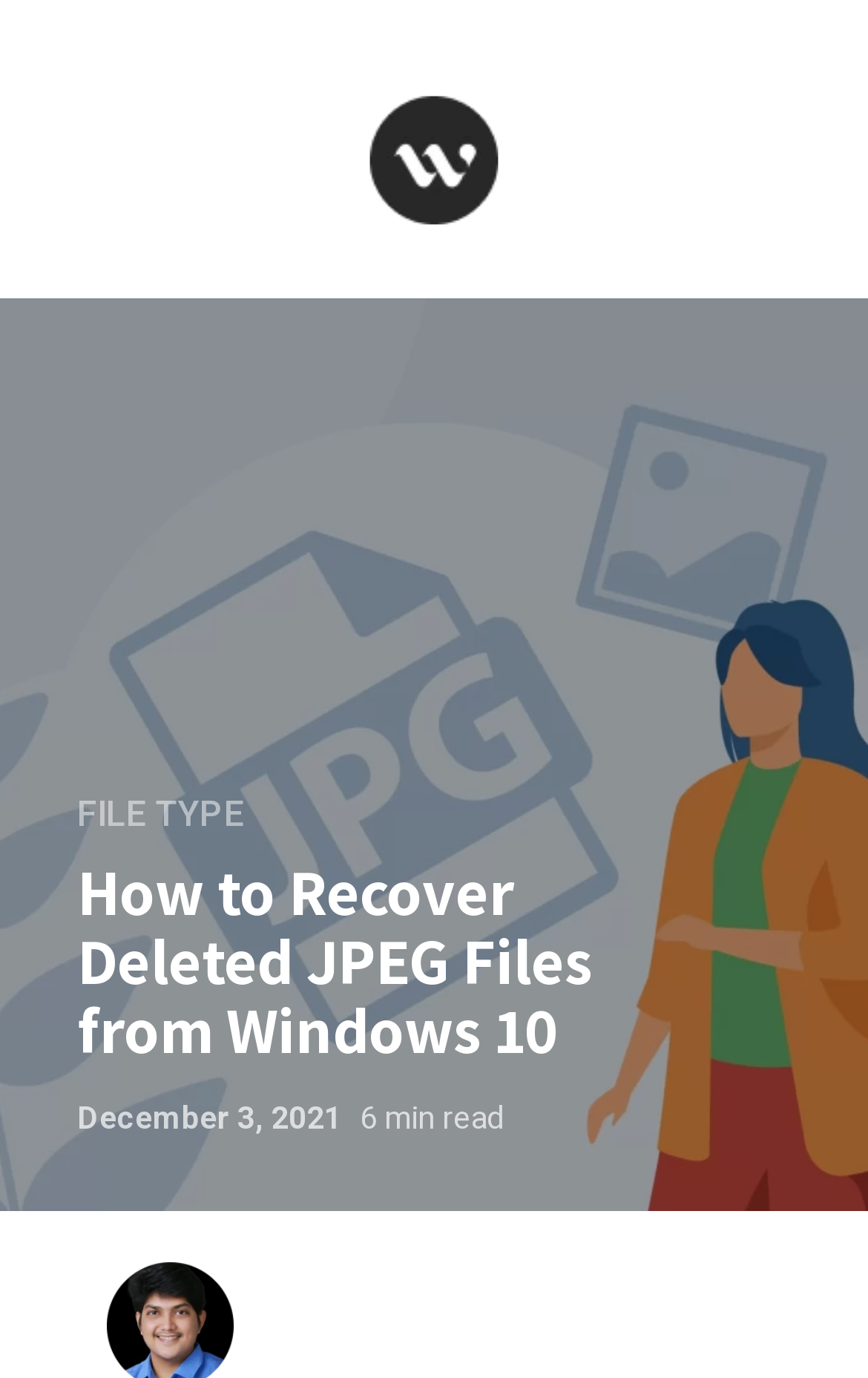Extract the main headline from the webpage and generate its text.

How to Recover Deleted JPEG Files from Windows 10